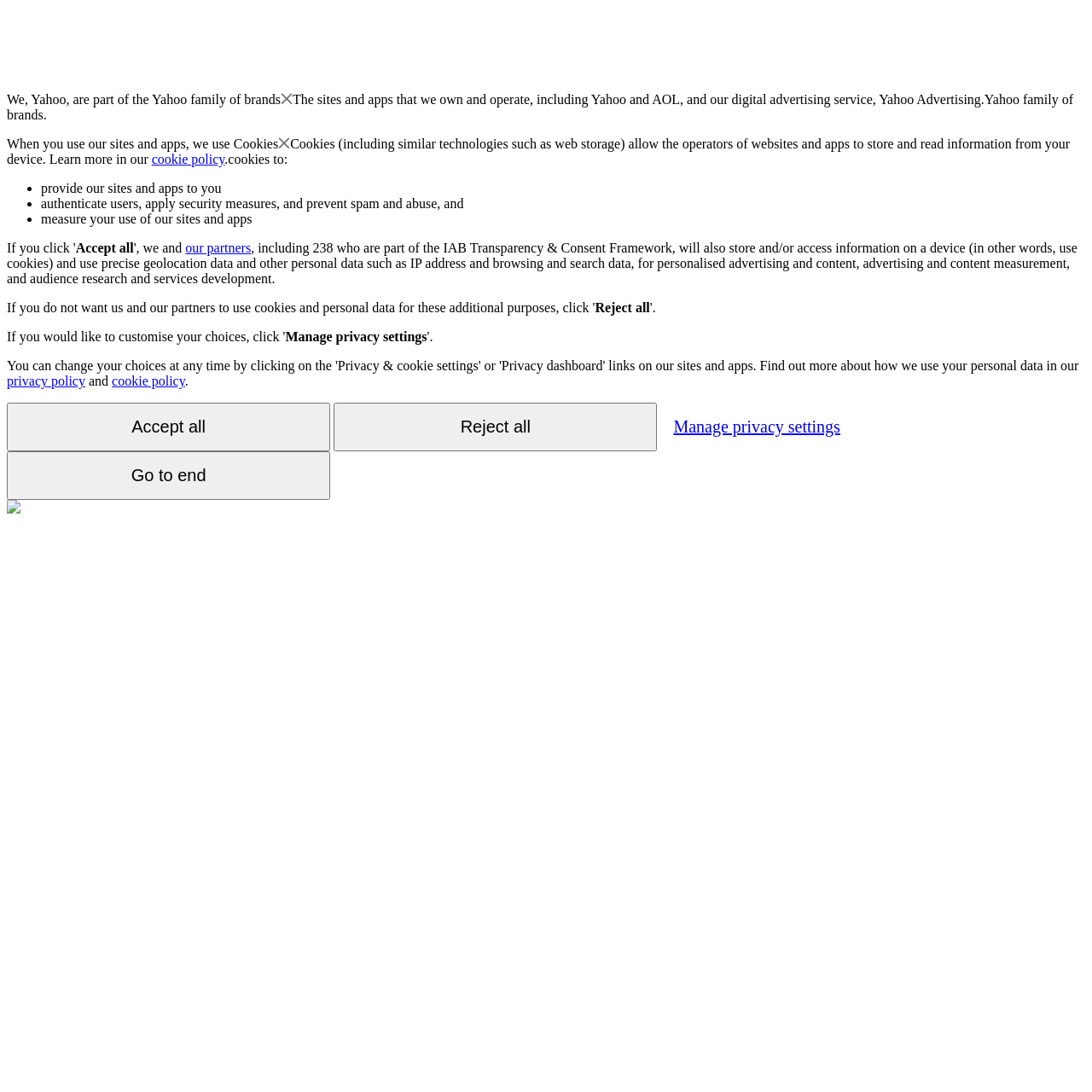Could you specify the bounding box coordinates for the clickable section to complete the following instruction: "Go to the 'privacy policy'"?

[0.006, 0.342, 0.078, 0.355]